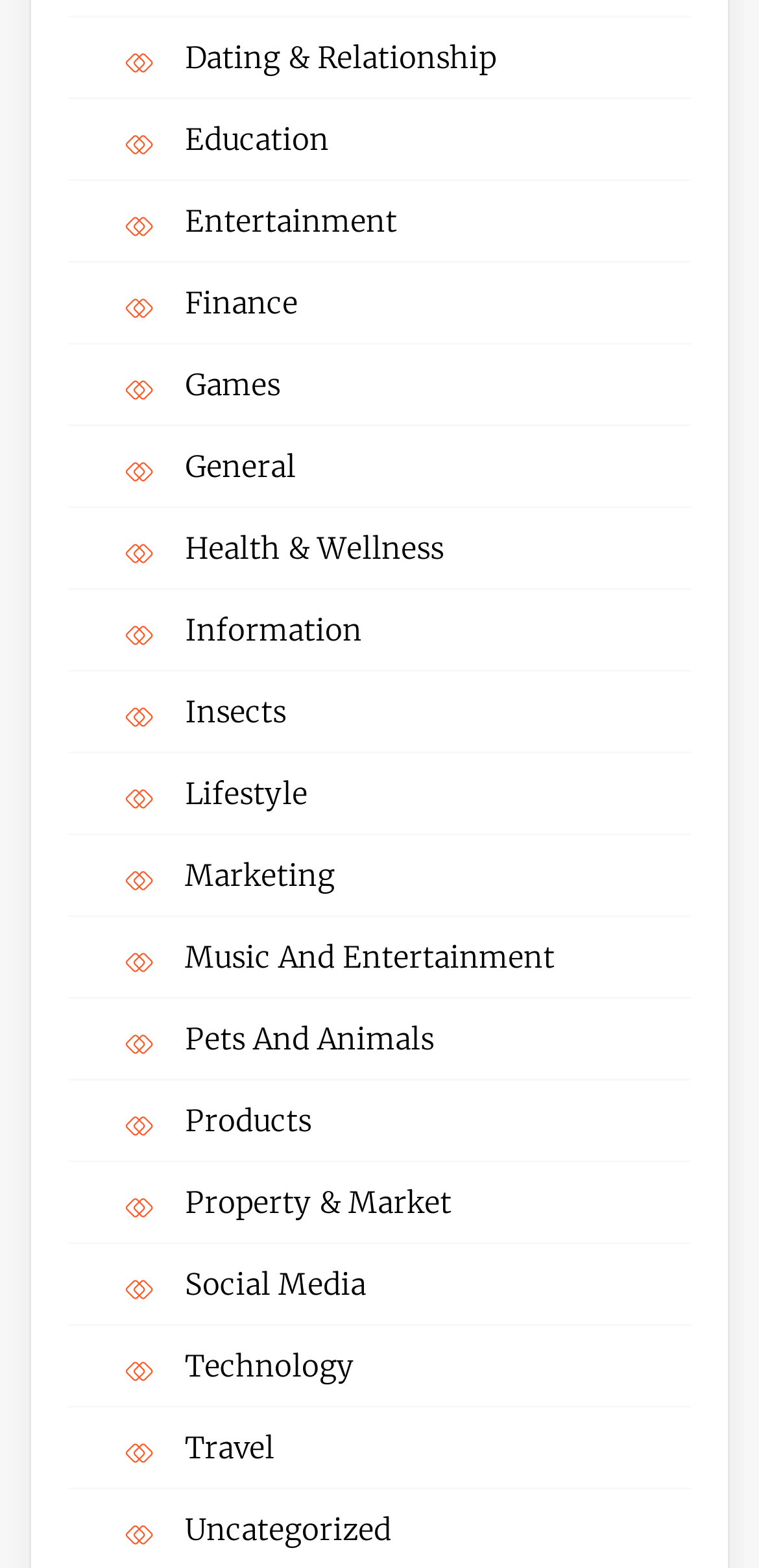Pinpoint the bounding box coordinates of the clickable element needed to complete the instruction: "Go to Technology". The coordinates should be provided as four float numbers between 0 and 1: [left, top, right, bottom].

[0.244, 0.86, 0.513, 0.883]